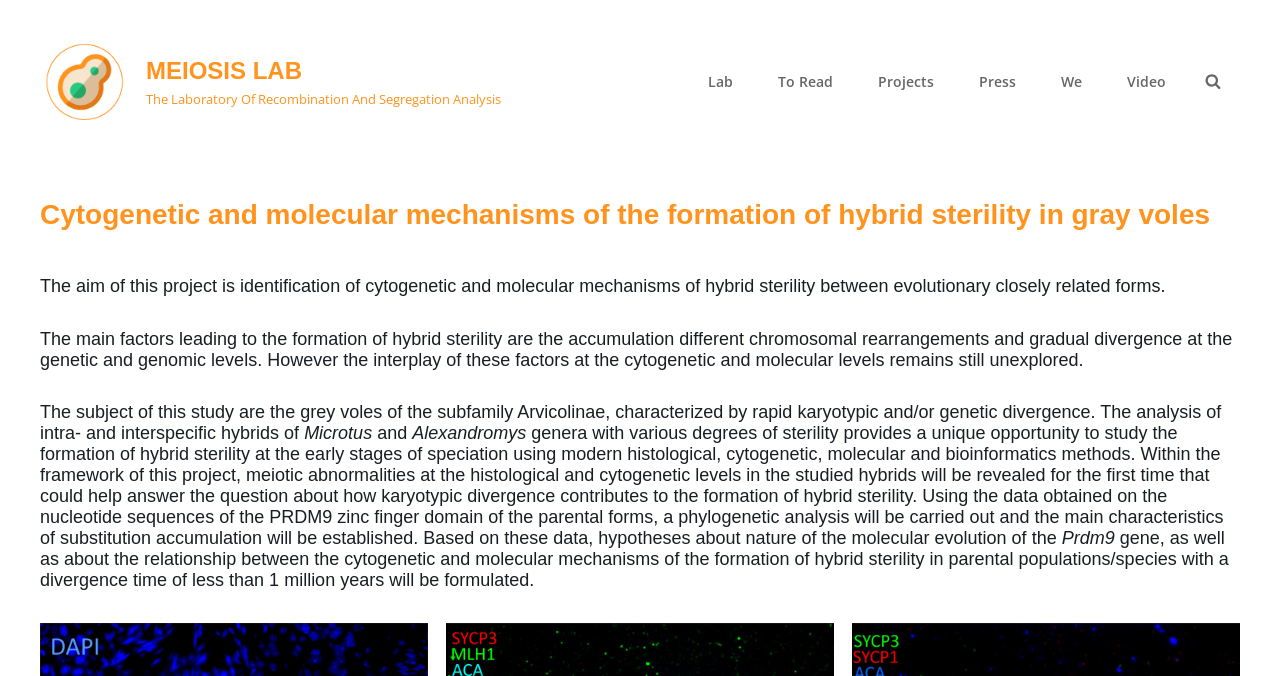Identify the bounding box coordinates of the section to be clicked to complete the task described by the following instruction: "Navigate to the Projects page". The coordinates should be four float numbers between 0 and 1, formatted as [left, top, right, bottom].

[0.67, 0.084, 0.745, 0.156]